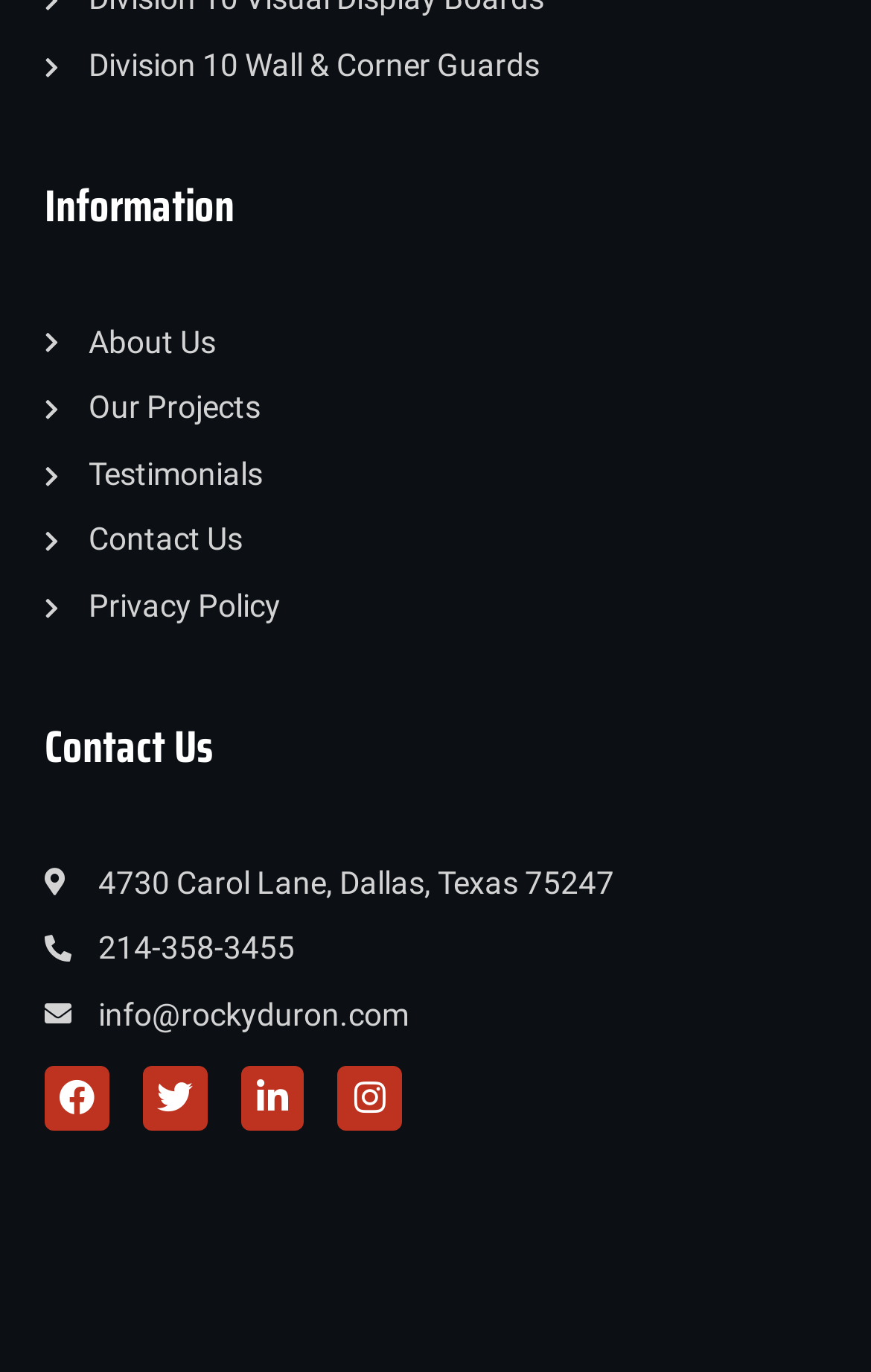What is the company's address?
Please use the image to provide an in-depth answer to the question.

I found the company's address by looking at the links under the 'Contact Us' heading, which is located in the middle of the webpage. The address is provided as a link, indicating that it can be clicked to access more information or to navigate to a map.